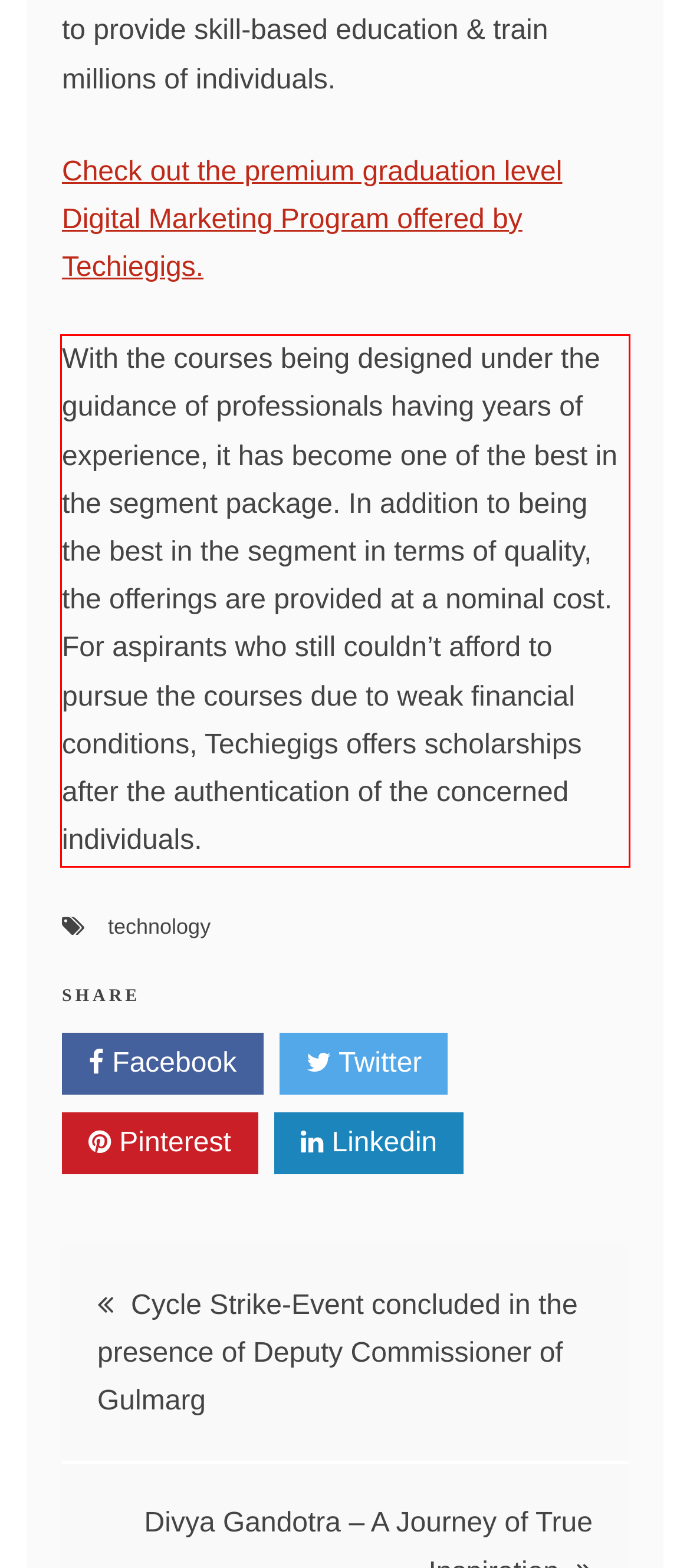Using the provided screenshot, read and generate the text content within the red-bordered area.

With the courses being designed under the guidance of professionals having years of experience, it has become one of the best in the segment package. In addition to being the best in the segment in terms of quality, the offerings are provided at a nominal cost. For aspirants who still couldn’t afford to pursue the courses due to weak financial conditions, Techiegigs offers scholarships after the authentication of the concerned individuals.